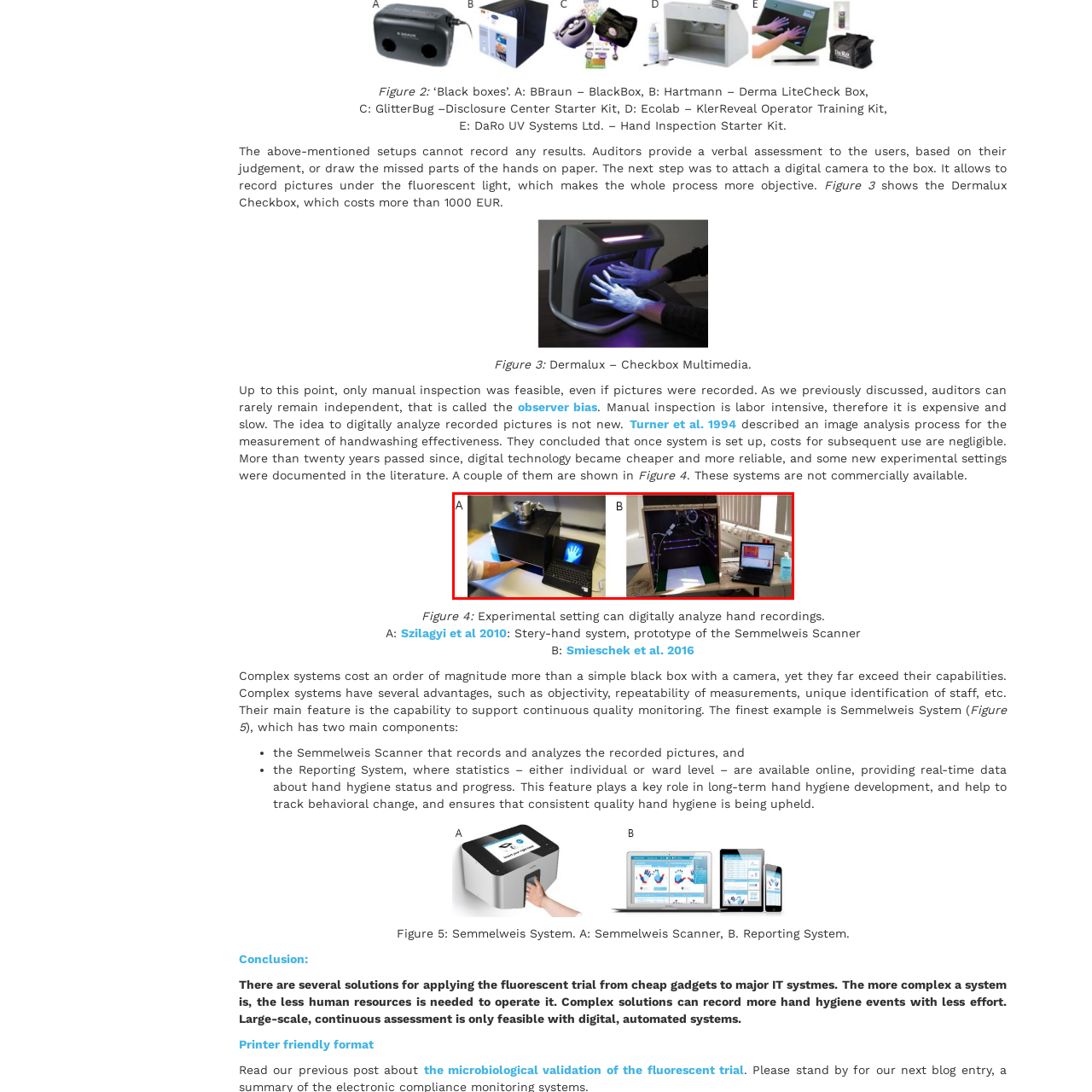Inspect the image bordered in red and answer the following question in detail, drawing on the visual content observed in the image:
What is the main goal of the experimental setup?

The setup is designed to improve hand hygiene monitoring in healthcare settings by providing a more objective and efficient assessment of hand hygiene practices. This is achieved through the use of digital analysis and advanced apparatus, as shown in Panel B.